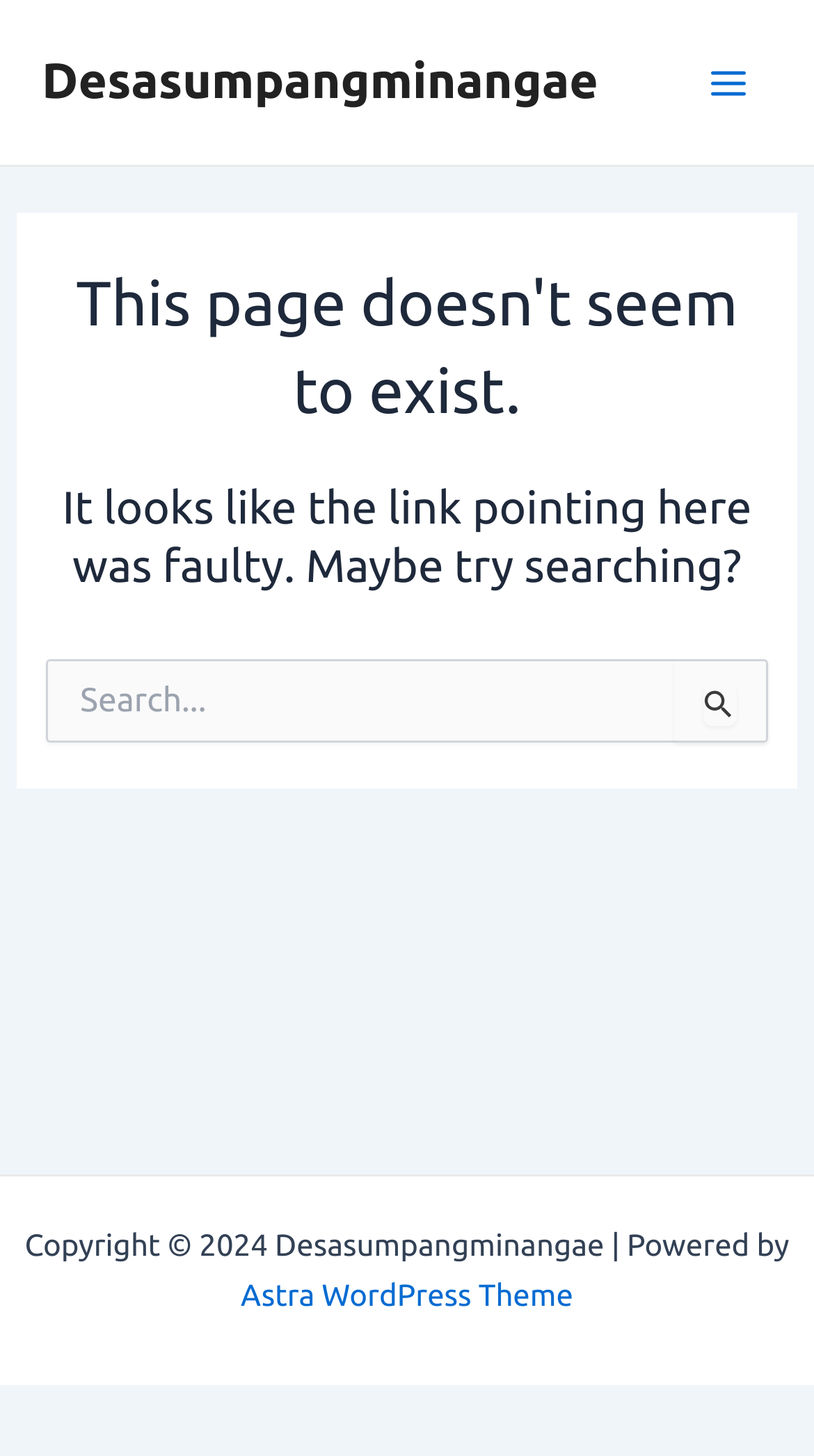Find the bounding box coordinates for the HTML element described in this sentence: "Main Menu". Provide the coordinates as four float numbers between 0 and 1, in the format [left, top, right, bottom].

[0.841, 0.027, 0.949, 0.087]